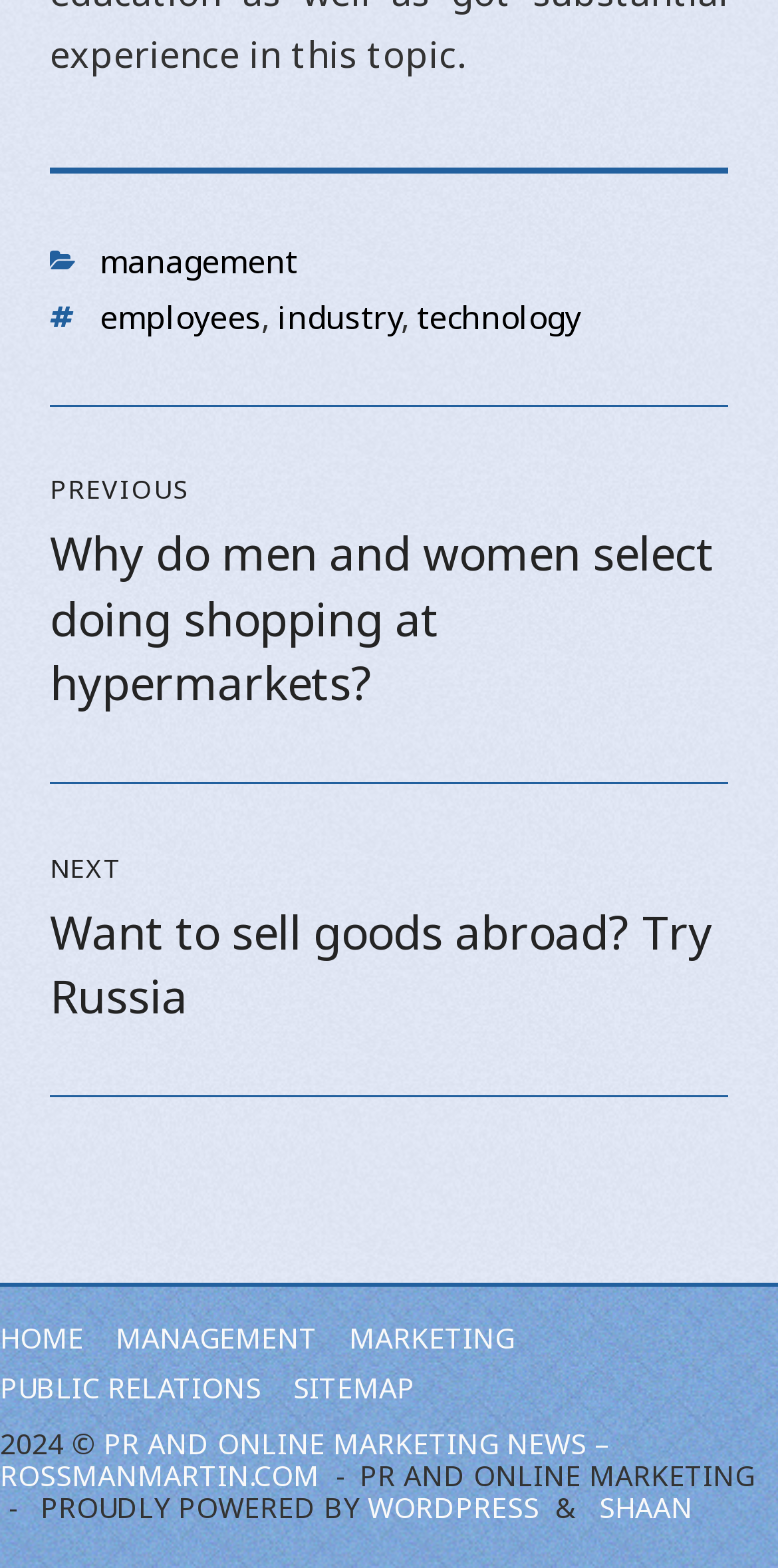Given the following UI element description: "Public relations", find the bounding box coordinates in the webpage screenshot.

[0.0, 0.872, 0.336, 0.897]